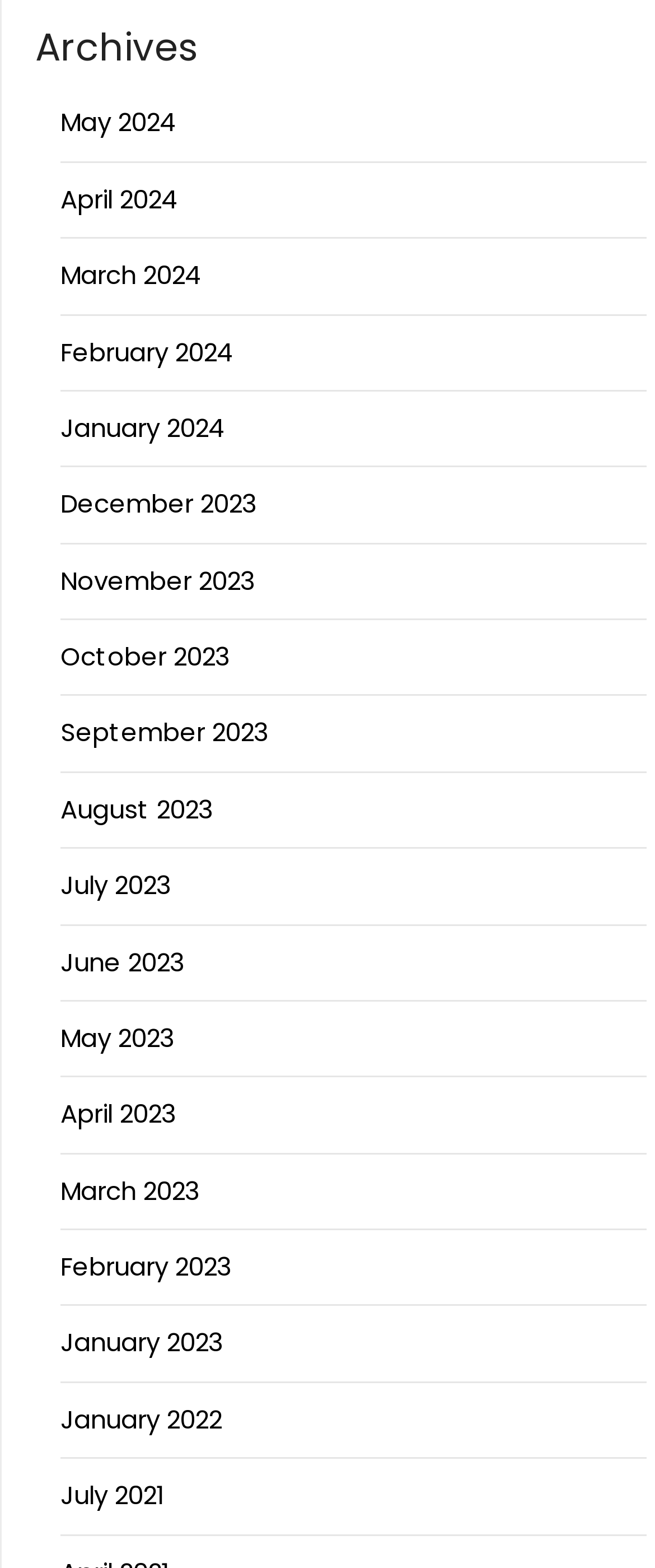How many months are listed?
Carefully analyze the image and provide a thorough answer to the question.

I counted the number of links on the webpage, each representing a month, starting from May 2024 to July 2021. There are 17 links in total.